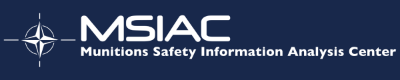What is the font style of the organization's full name?
Please answer the question with as much detail as possible using the screenshot.

The caption describes the font style of the organization's full name, 'Munitions Safety Information Analysis Center', as clean and professional, suggesting a simple and elegant font style.